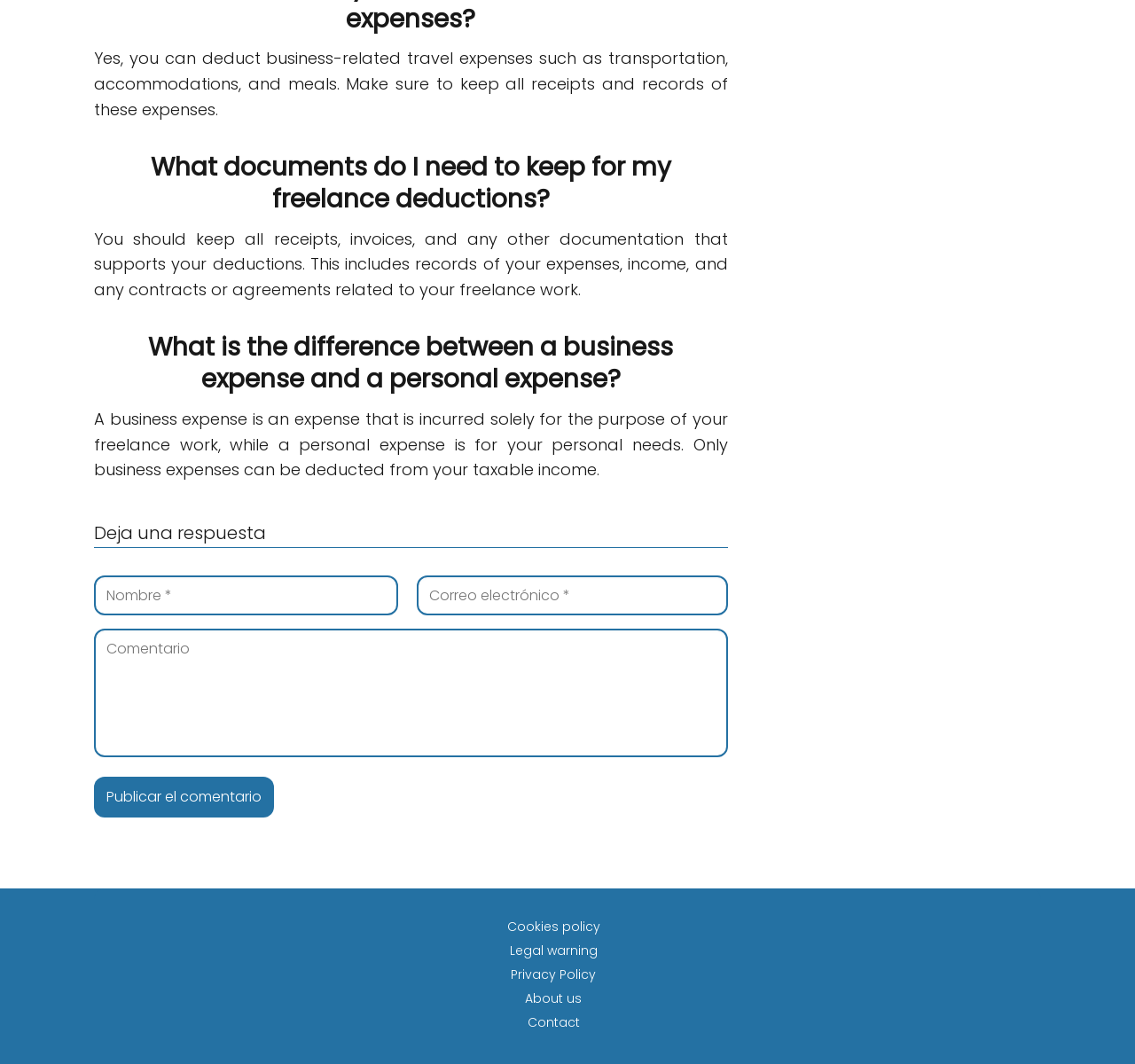Respond to the following question with a brief word or phrase:
What is the purpose of keeping receipts and records?

To support deductions